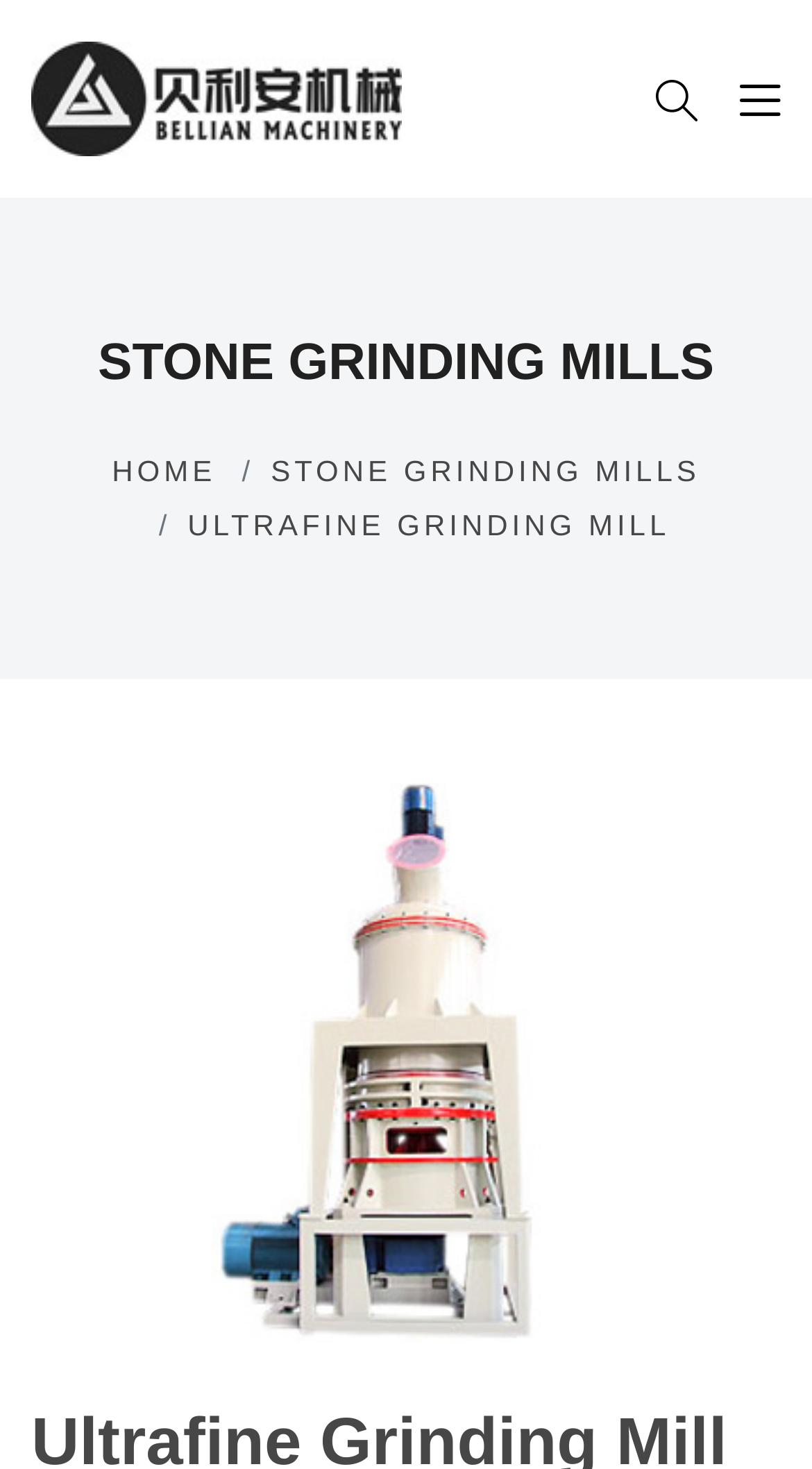Given the element description, predict the bounding box coordinates in the format (top-left x, top-left y, bottom-right x, bottom-right y), using floating point numbers between 0 and 1: title="mobile menu"

[0.885, 0.053, 0.962, 0.082]